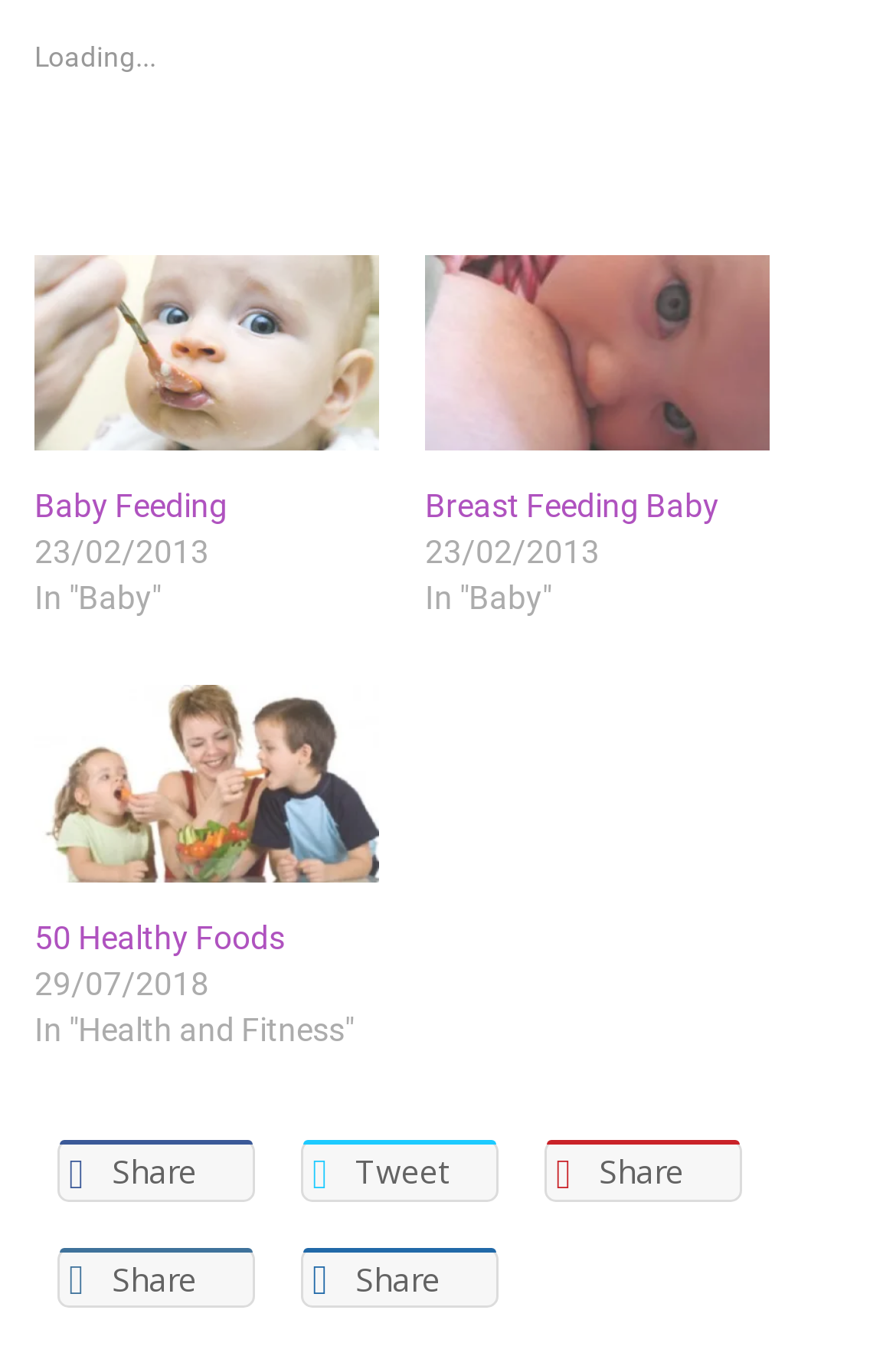Please answer the following question using a single word or phrase: 
What is the date of the '50 Healthy Foods' article?

29/07/2018